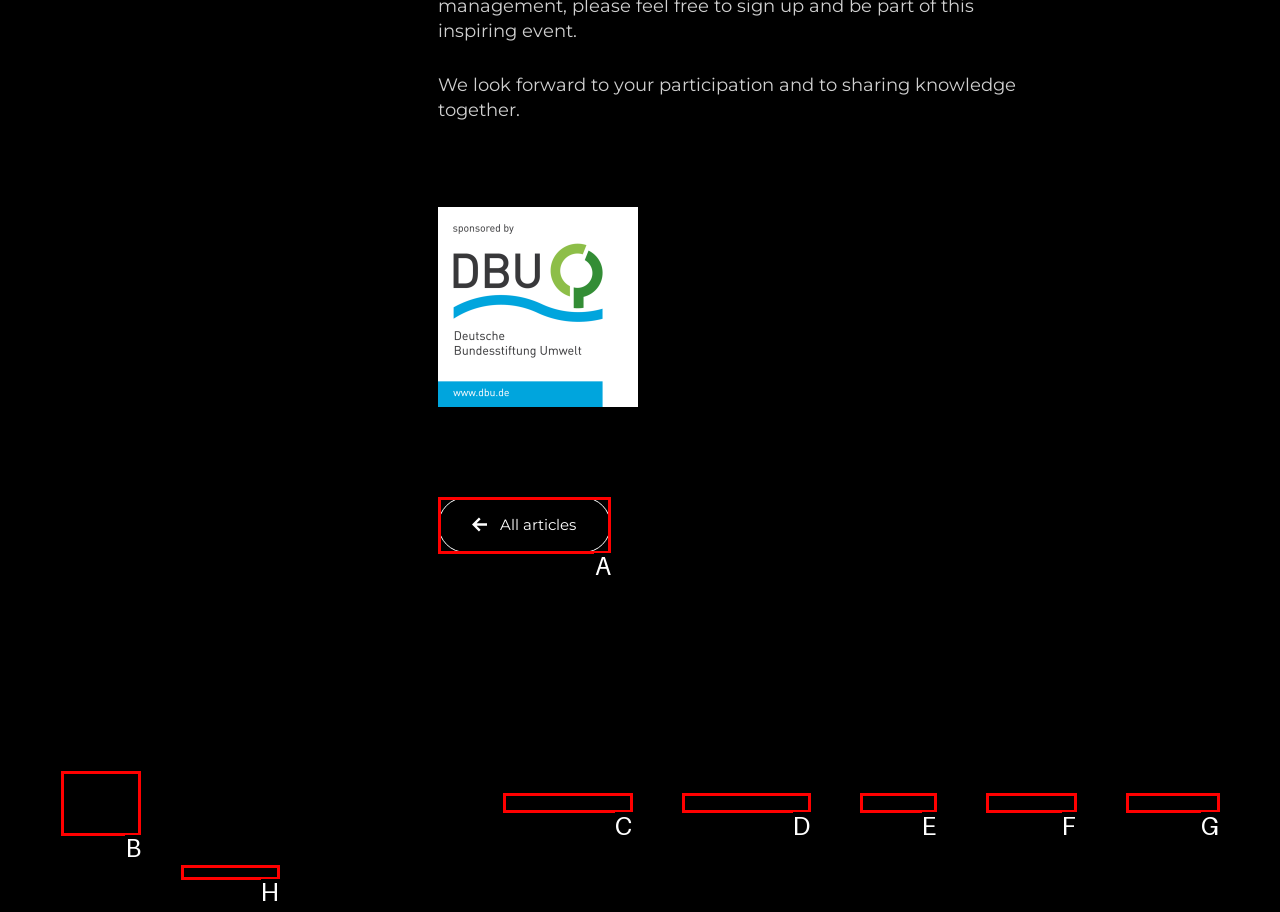Identify the letter of the UI element I need to click to carry out the following instruction: Visit 'Lottie animation'

B